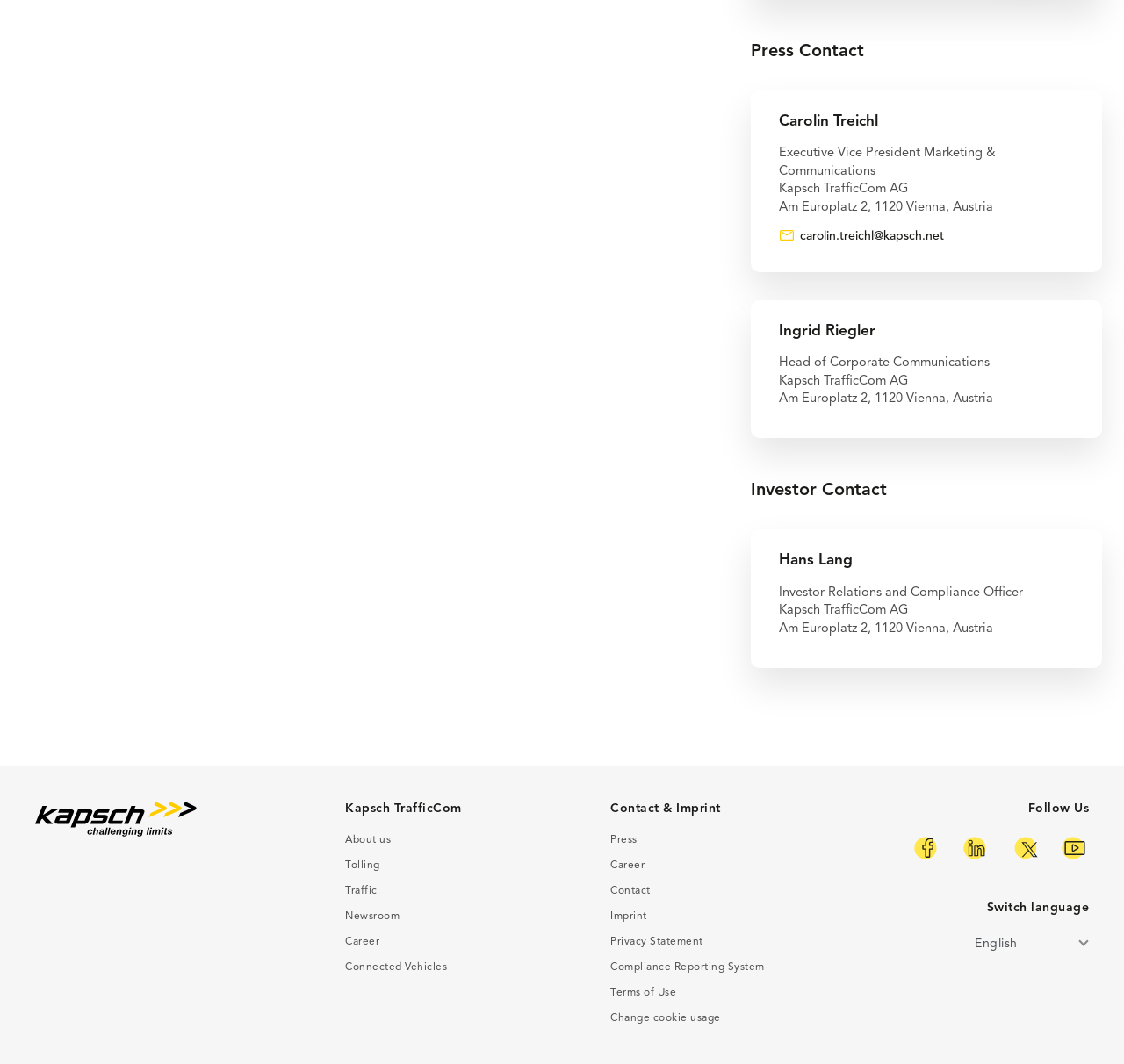Predict the bounding box for the UI component with the following description: "About us".

[0.307, 0.784, 0.411, 0.795]